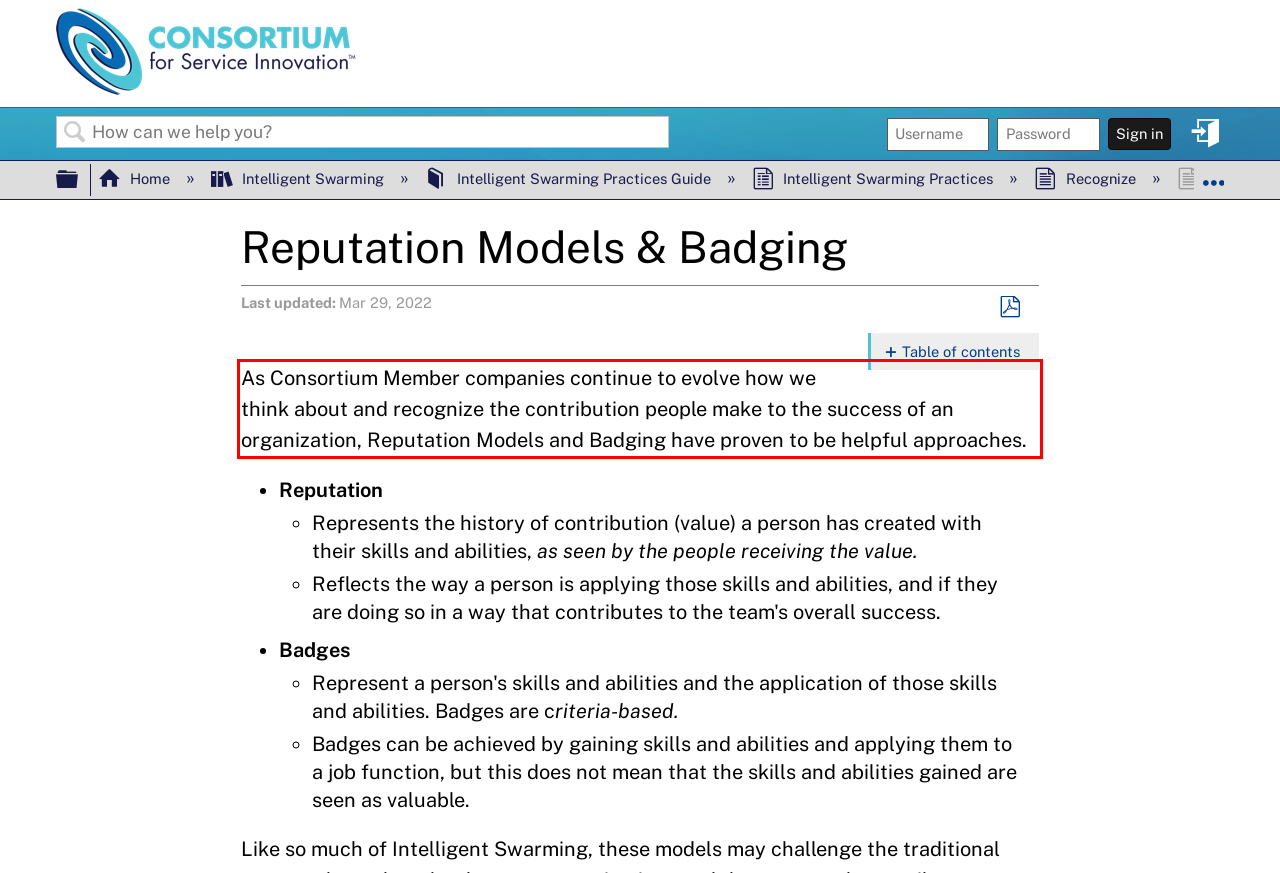Examine the screenshot of the webpage, locate the red bounding box, and generate the text contained within it.

As Consortium Member companies continue to evolve how we think about and recognize the contribution people make to the success of an organization, Reputation Models and Badging have proven to be helpful approaches.